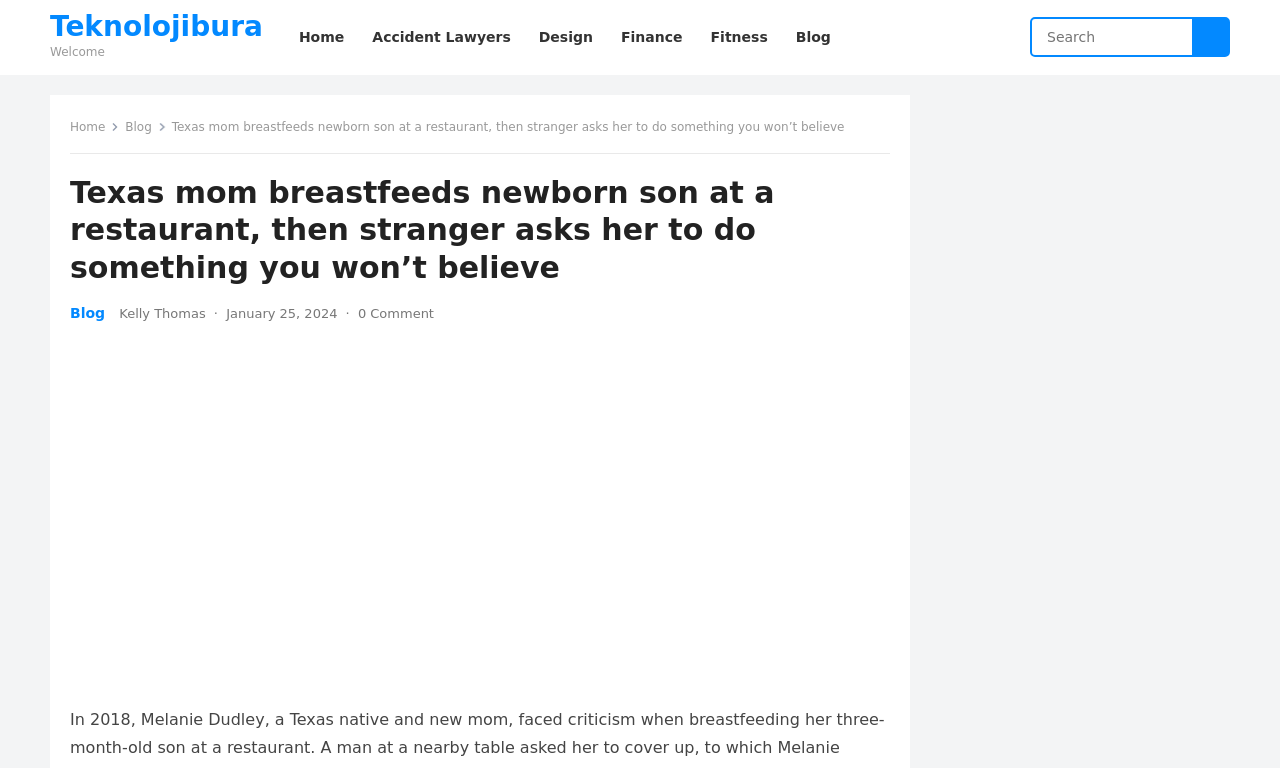Please locate the bounding box coordinates for the element that should be clicked to achieve the following instruction: "Click on the 'Home' link". Ensure the coordinates are given as four float numbers between 0 and 1, i.e., [left, top, right, bottom].

[0.224, 0.0, 0.278, 0.098]